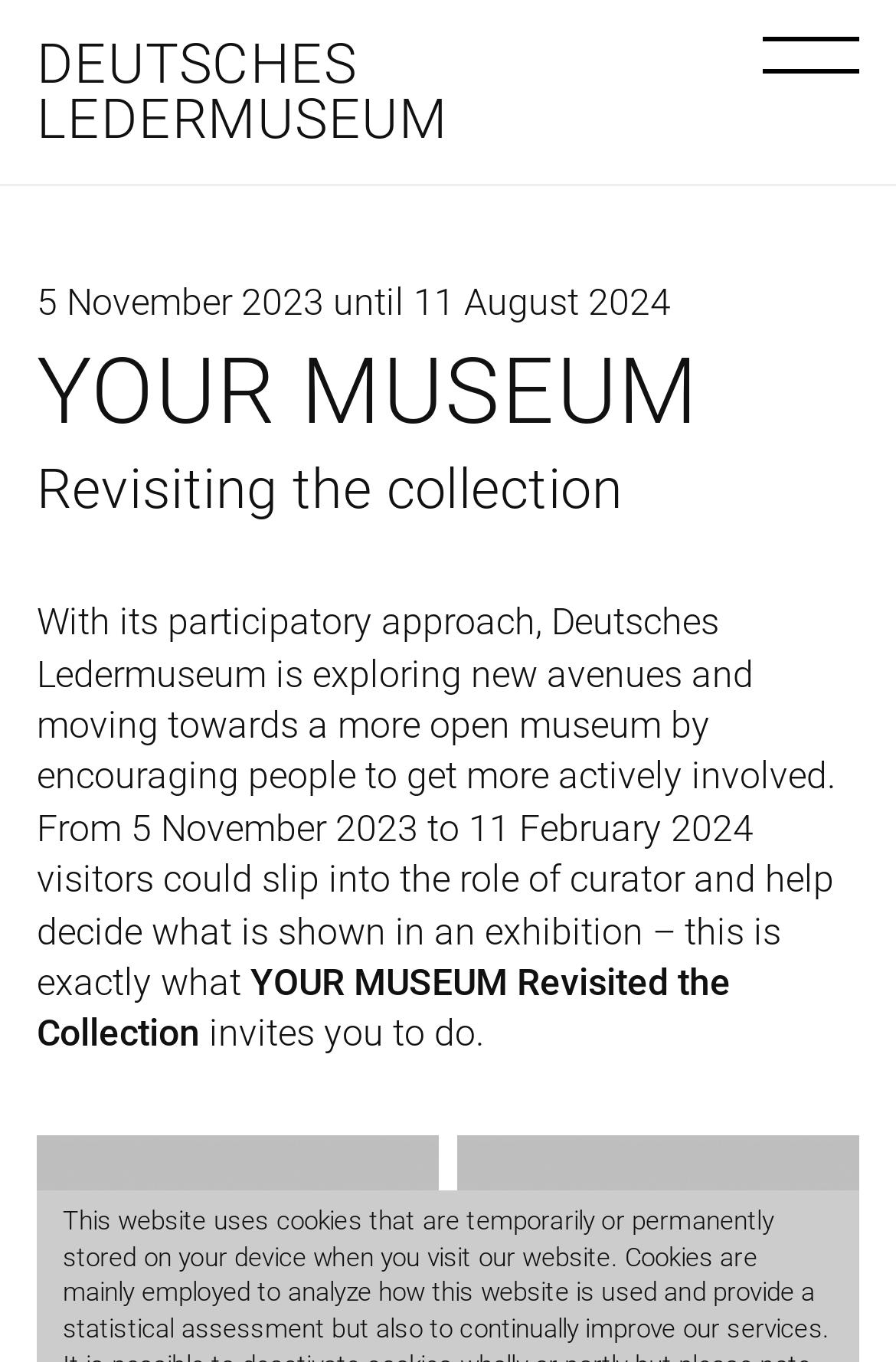What is the name of the project or initiative?
Refer to the image and offer an in-depth and detailed answer to the question.

The name of the project or initiative can be found in the heading element, which reads 'YOUR MUSEUM'. This heading is located at the top of the page, above the heading 'Revisiting the collection'.